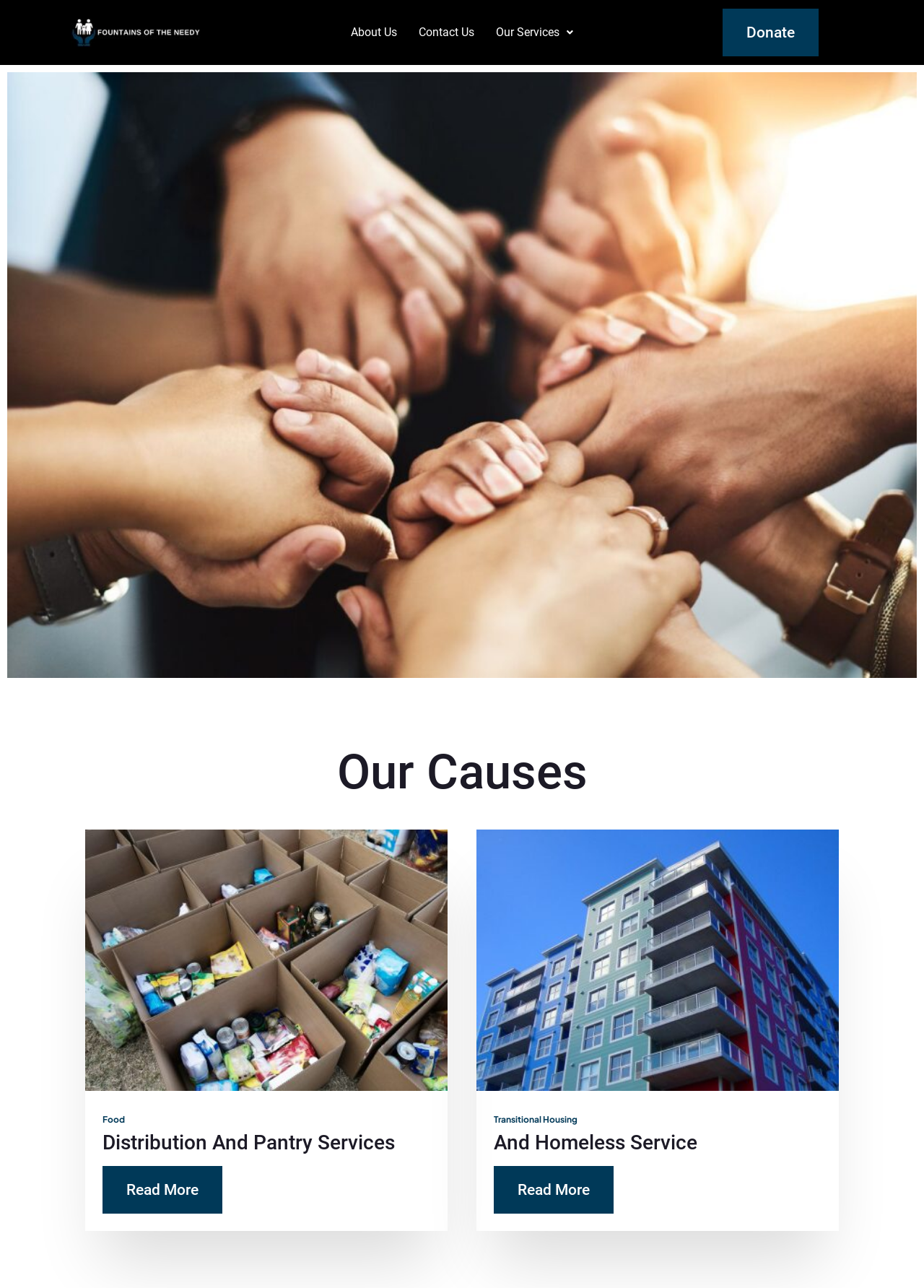Carefully examine the image and provide an in-depth answer to the question: What is the name of the organization?

The name of the organization is mentioned in the top-left corner of the webpage as 'Fountains of the Needy'.